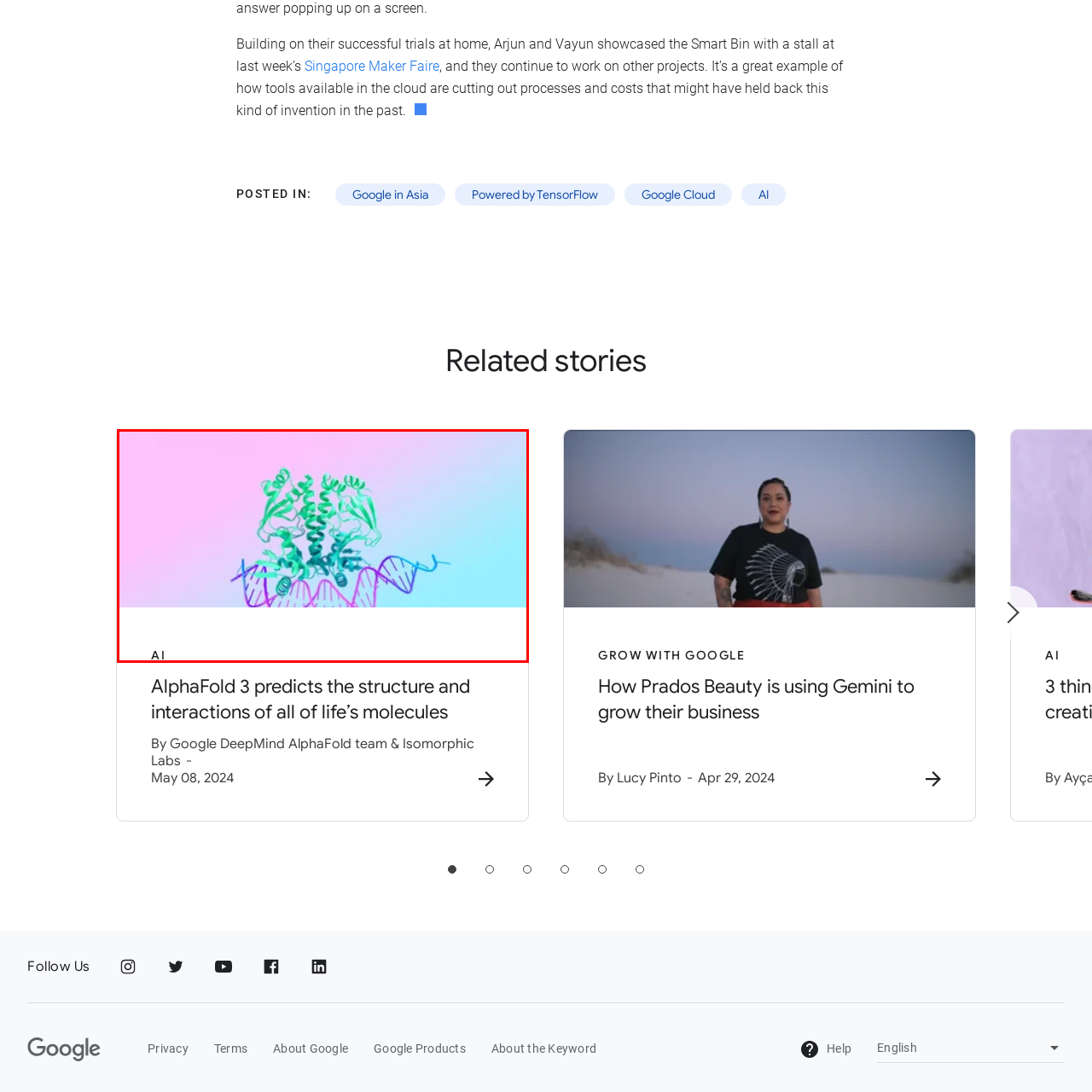Refer to the section enclosed in the red box, What is the twisted structure alongside the protein? Please answer briefly with a single word or phrase.

DNA double helix